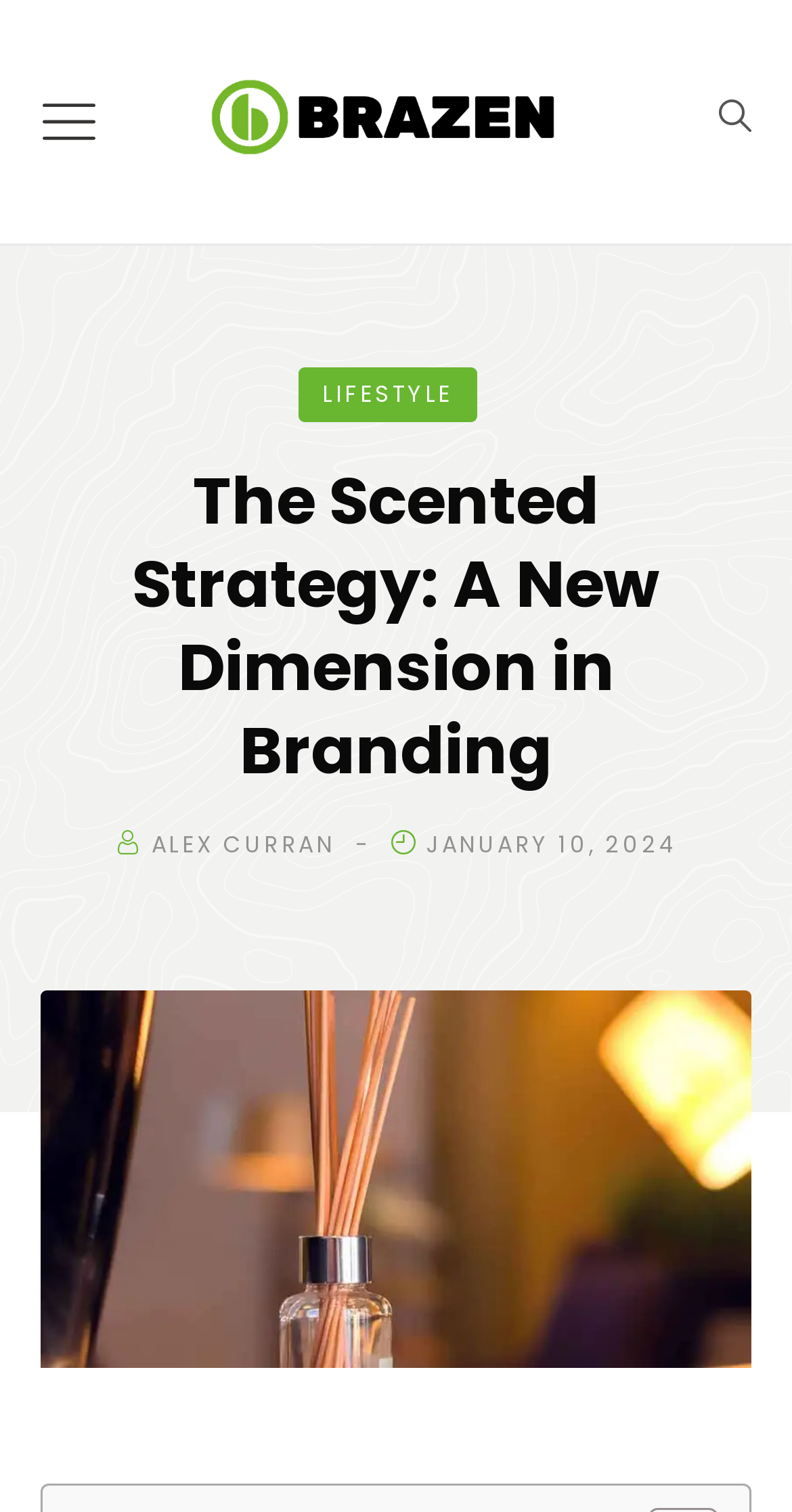Provide a thorough description of this webpage.

The webpage appears to be an article or blog post titled "The Scented Strategy: A New Dimension in Branding" by BrazenDenver. At the top left of the page, there is a button with an accompanying image. To the right of this button, the BrazenDenver logo is displayed as an image with a link to the organization's website.

In the top right corner, there is a link with a font awesome icon, which may represent a search or menu function. Below this, there are two links: "LIFESTYLE" and a heading that repeats the title of the article.

The main content of the article is divided into sections, with the author's name, "ALEX CURRAN", and the publication date, "JANUARY 10, 2024", displayed prominently. A large image related to the article, titled "The-Scented-Strategy", takes up most of the bottom half of the page.

Overall, the webpage has a clean and organized structure, with clear headings and concise text, and features a prominent image related to the article's topic.